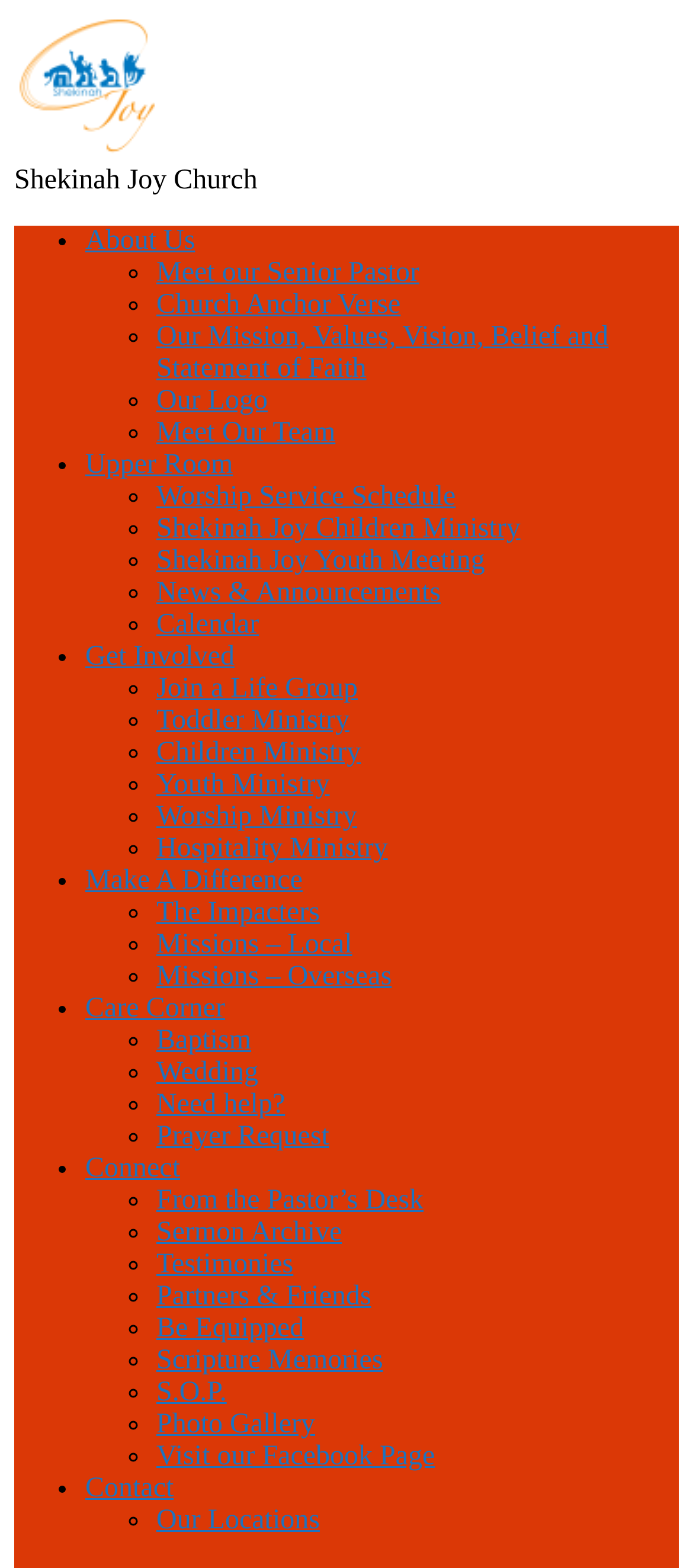Could you specify the bounding box coordinates for the clickable section to complete the following instruction: "Visit About Us page"?

[0.123, 0.144, 0.281, 0.163]